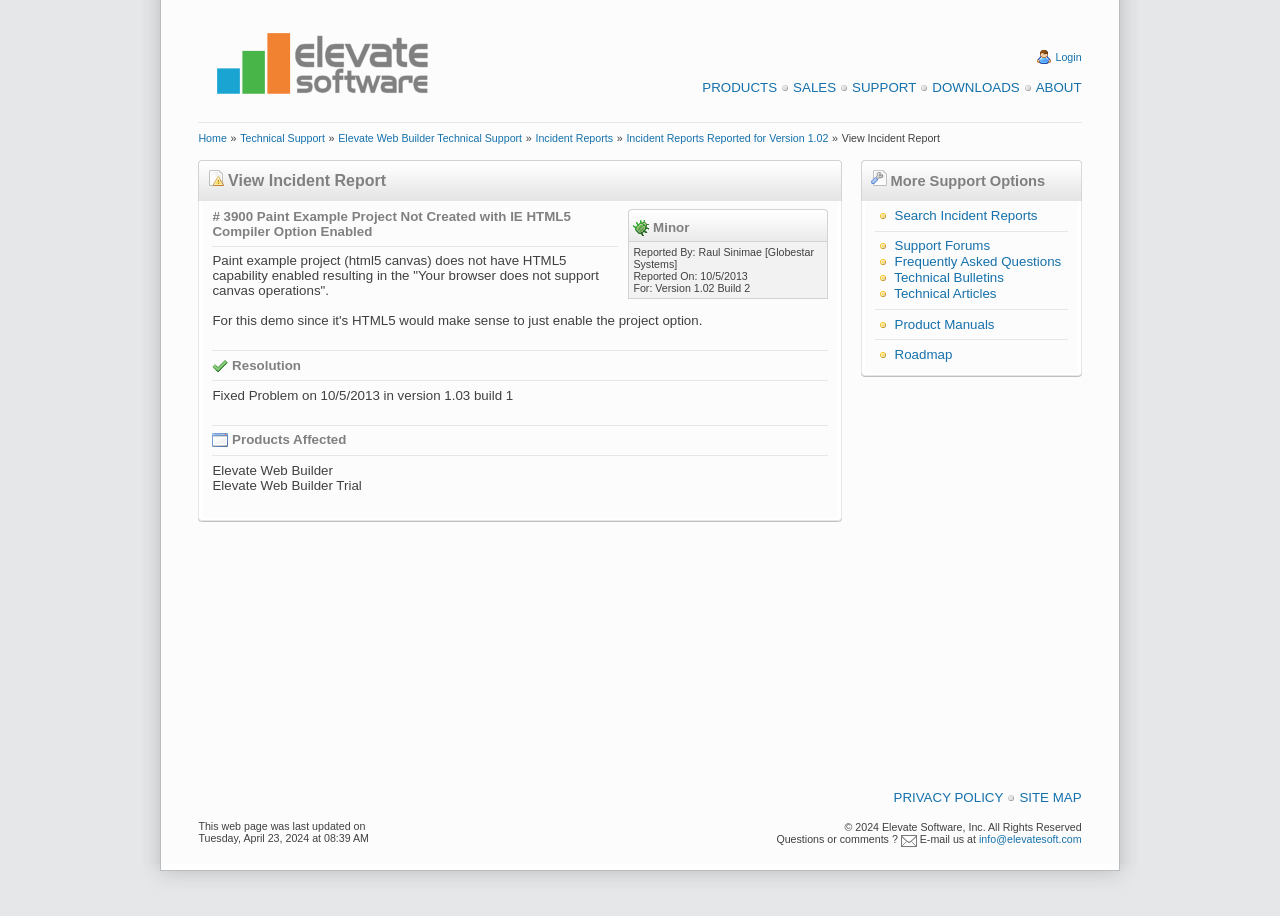Using the element description: "Product Manuals", determine the bounding box coordinates for the specified UI element. The coordinates should be four float numbers between 0 and 1, [left, top, right, bottom].

[0.699, 0.346, 0.777, 0.362]